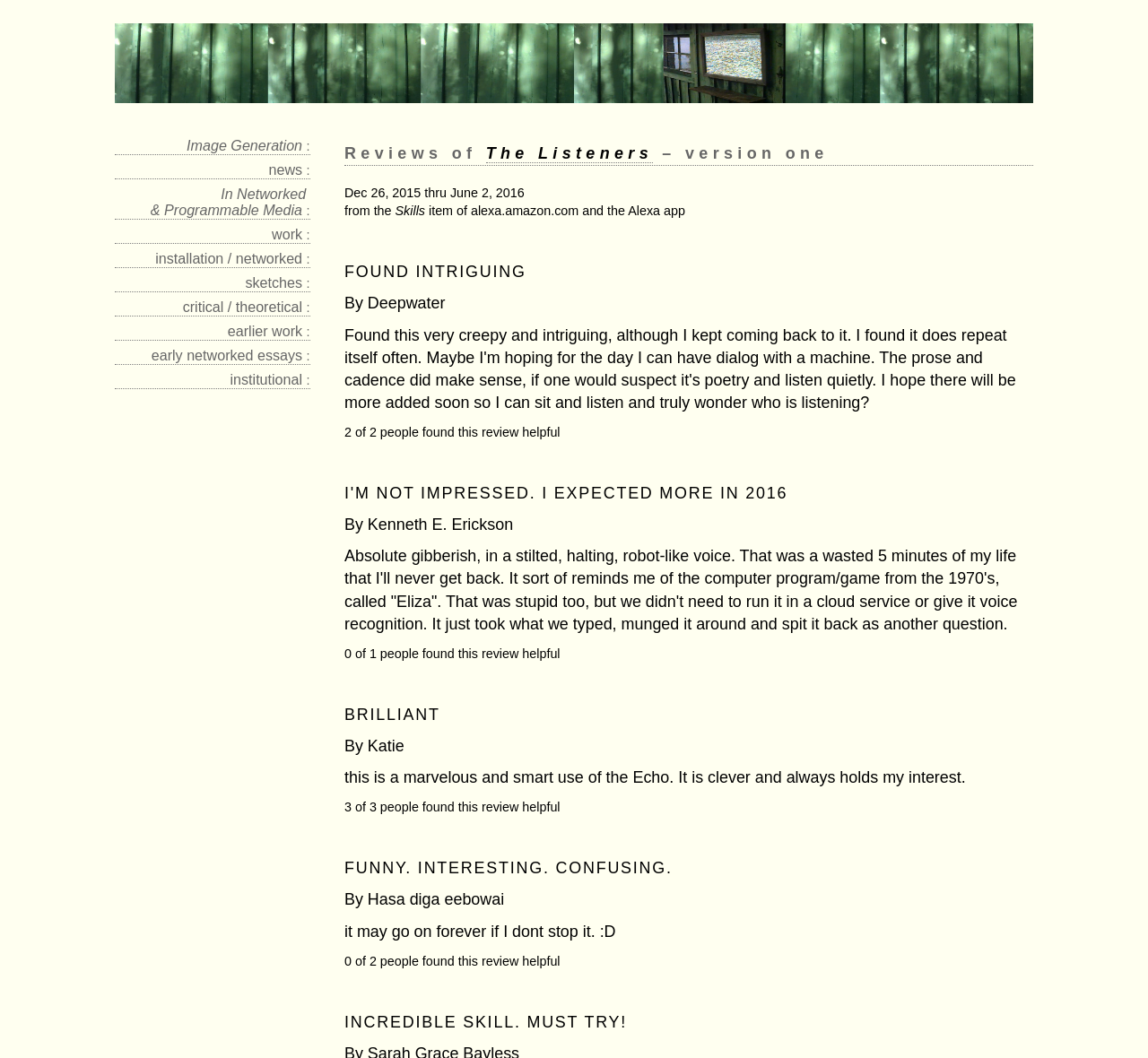Ascertain the bounding box coordinates for the UI element detailed here: "The Listeners". The coordinates should be provided as [left, top, right, bottom] with each value being a float between 0 and 1.

[0.423, 0.136, 0.569, 0.154]